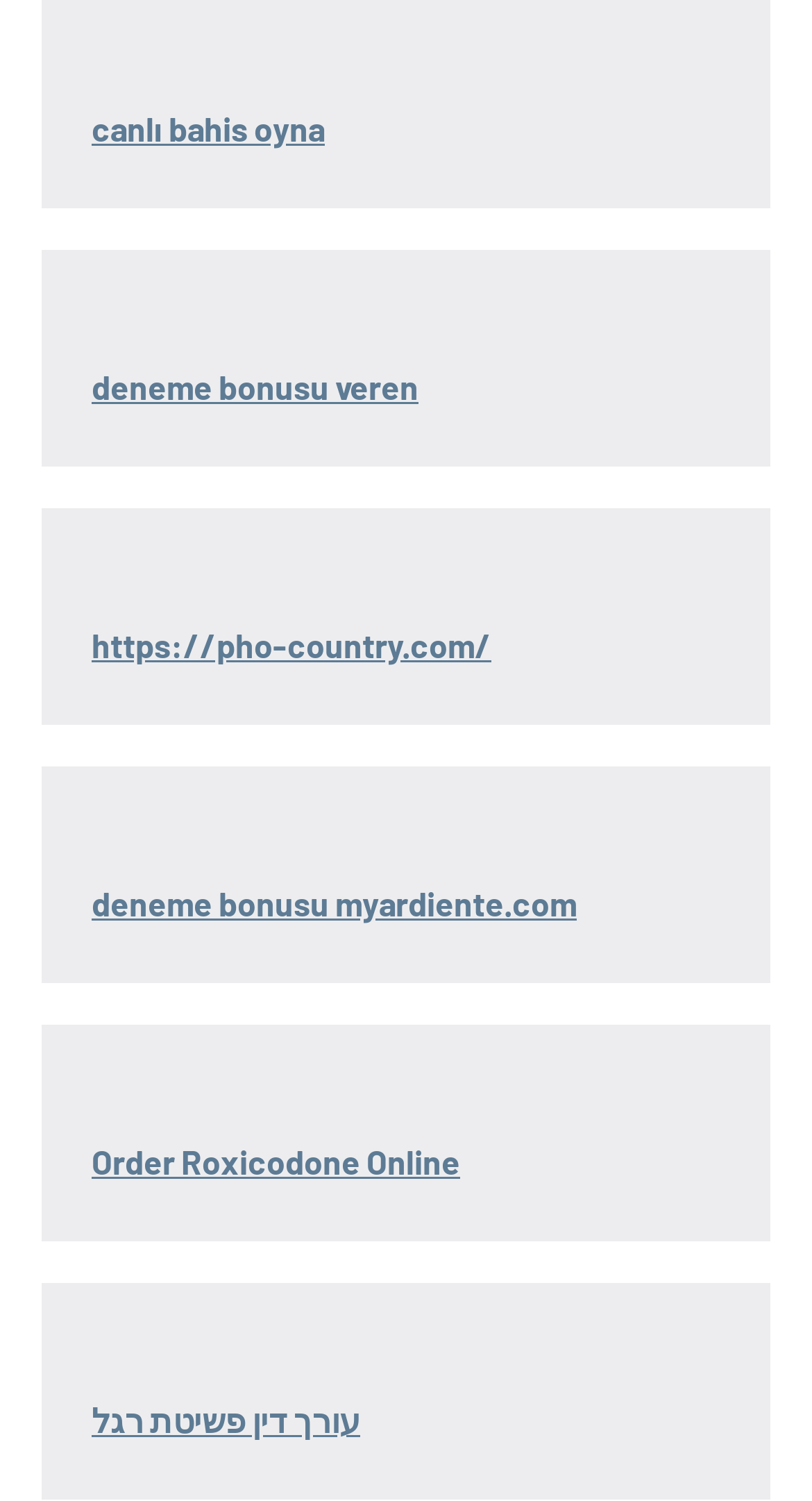Provide the bounding box coordinates of the HTML element this sentence describes: "עורך דין פשיטת רגל".

[0.113, 0.932, 0.444, 0.959]